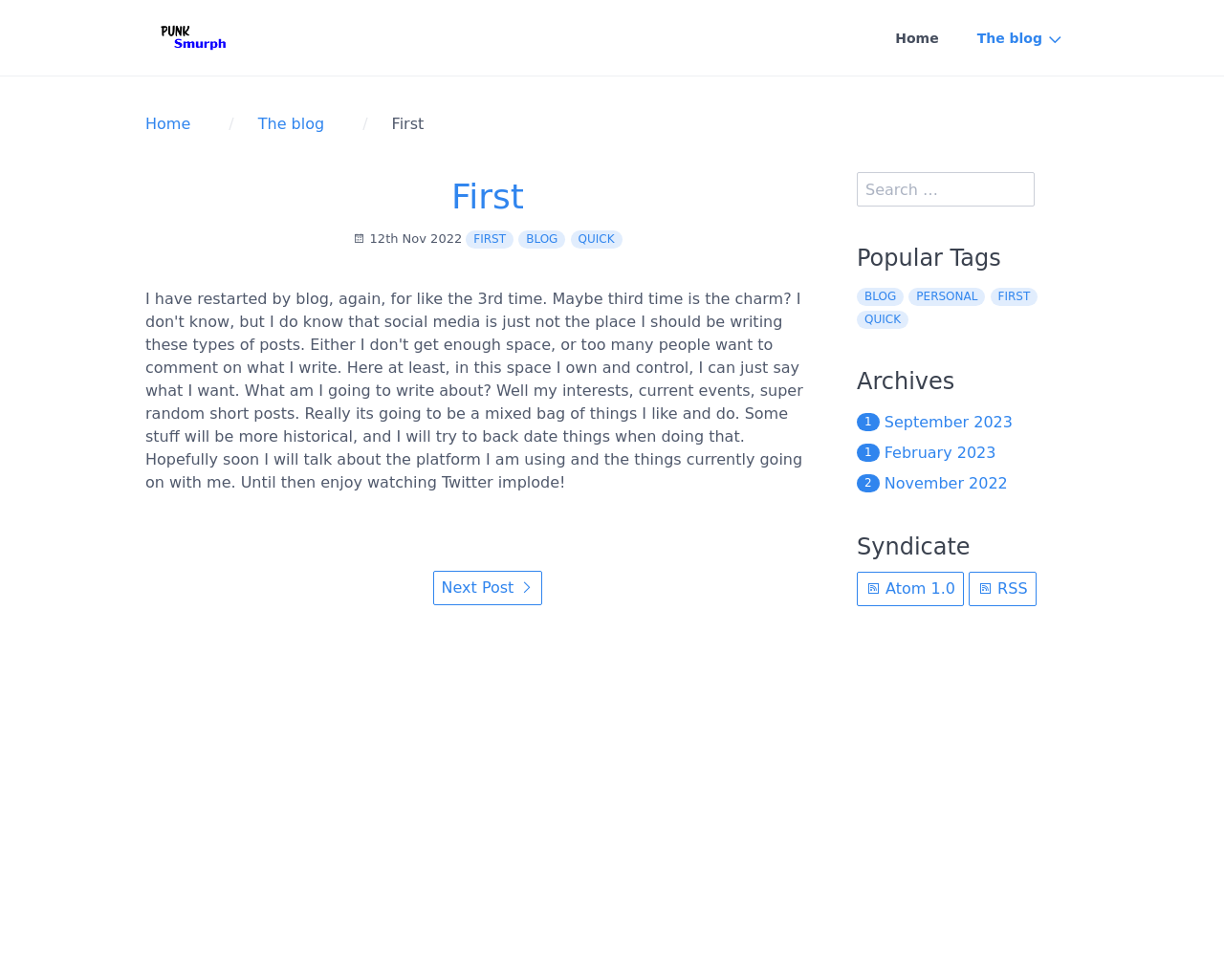Give a detailed overview of the webpage's appearance and contents.

The webpage is titled "PunkSmurph" and features a prominent image with the same name at the top left corner. Below the image, there are two links, "Home" and "The blog", aligned horizontally. To the right of these links, there is a heading "First" with a link to "First" below it. 

On the same horizontal level as the "First" heading, there is a time element displaying the date "12th Nov 2022". Next to the time element, there are three links, "FIRST", "BLOG", and "QUICK", arranged horizontally.

Further down the page, there is a link to the "Next Post" with an arrow icon. On the right side of the page, there is a search textbox with a label "search". Above the search box, there is a heading "Popular Tags" with four links, "BLOG", "PERSONAL", "FIRST", and "QUICK", arranged vertically.

Below the "Popular Tags" section, there is a heading "Archives" with three links to specific dates, "1 September 2023", "1 February 2023", and "2 November 2022", arranged vertically. Finally, at the bottom right corner of the page, there is a heading "Syndicate" with two links, "Atom 1.0" and "RSS", both with an icon.